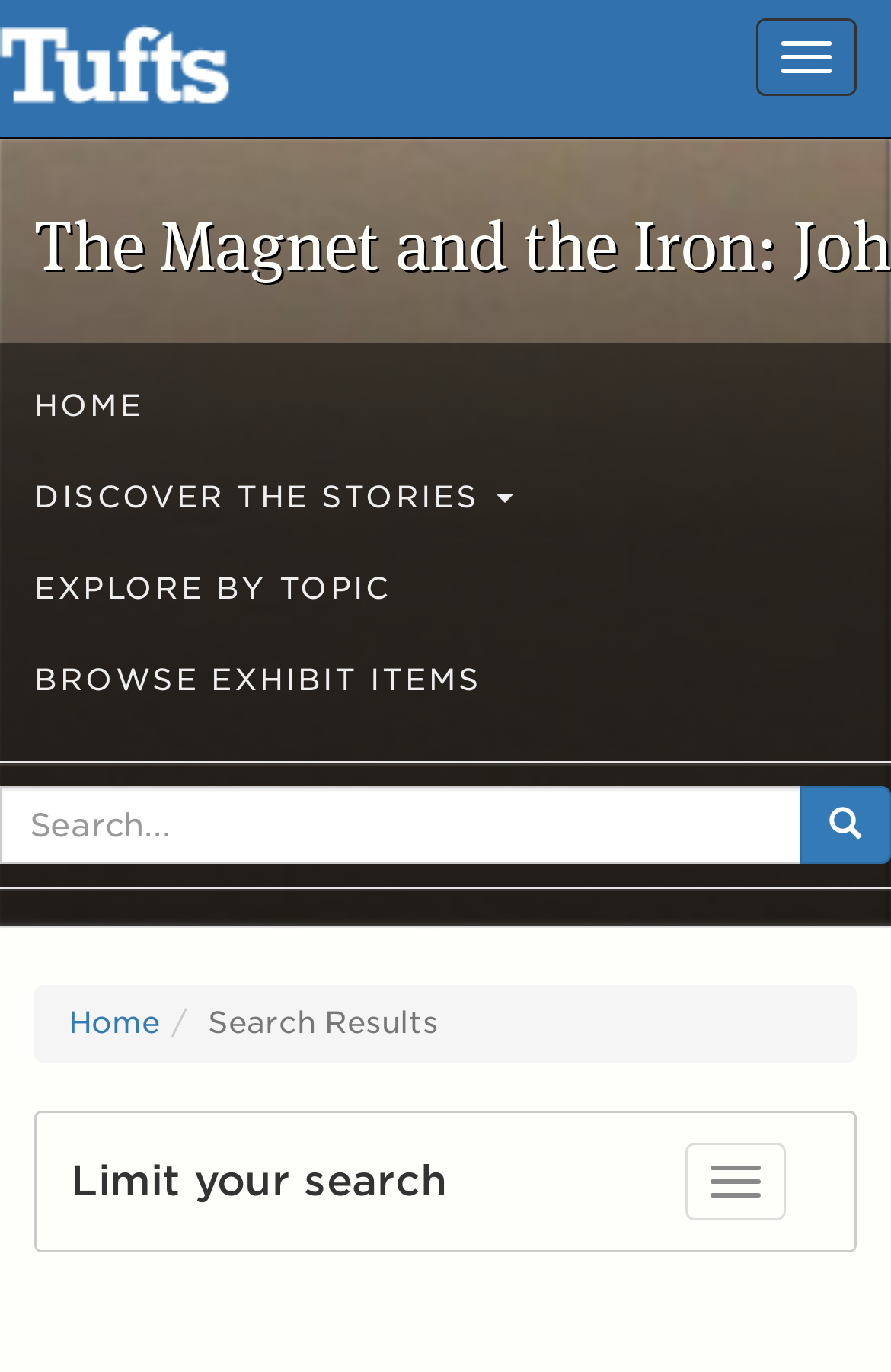Identify the bounding box coordinates of the region that needs to be clicked to carry out this instruction: "Search for exhibits". Provide these coordinates as four float numbers ranging from 0 to 1, i.e., [left, top, right, bottom].

[0.0, 0.573, 0.9, 0.63]